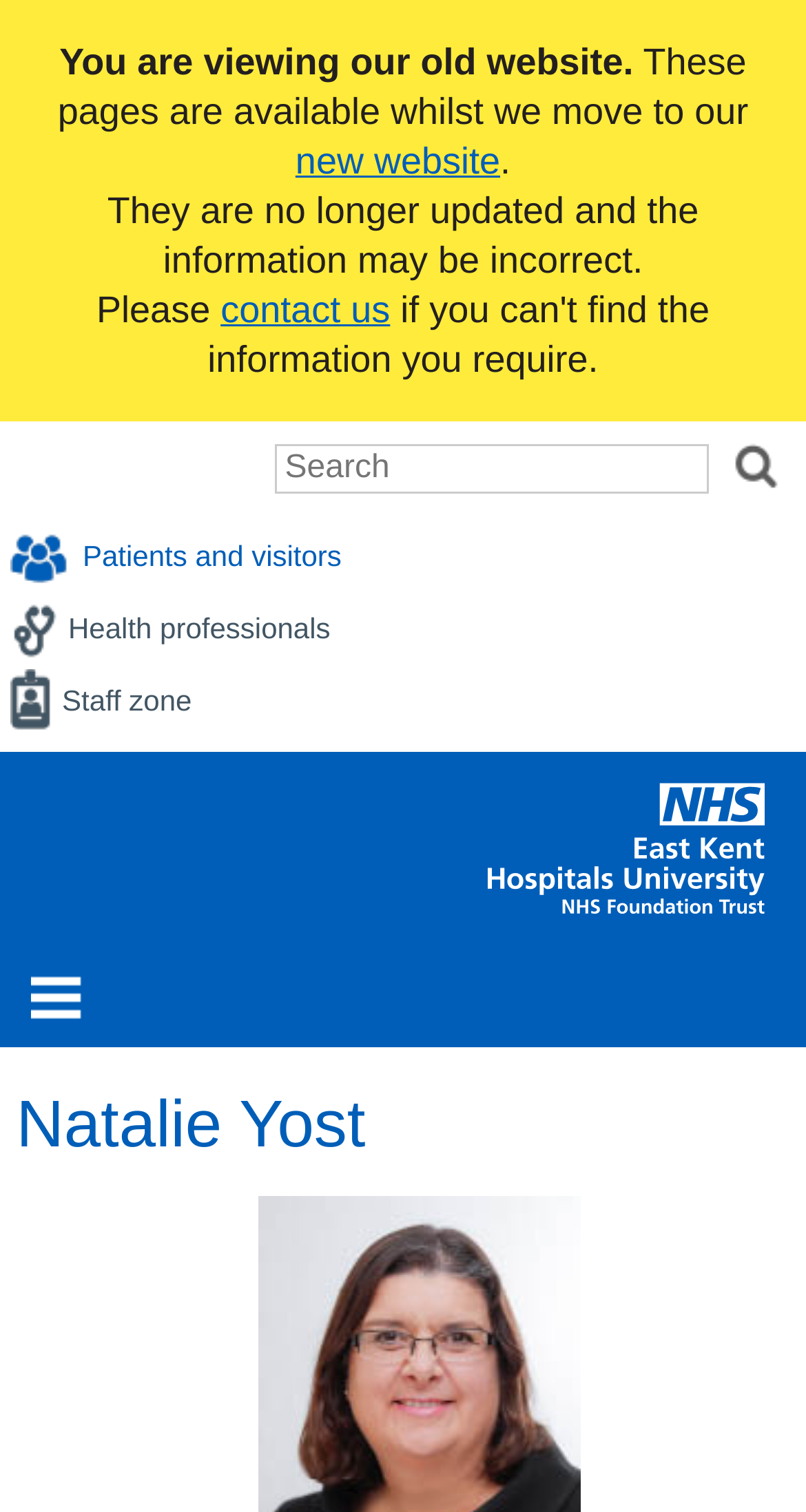What is the old website being replaced with?
Provide a detailed and extensive answer to the question.

The old website is being replaced with a new website, as indicated by the text 'You are viewing our old website. These pages are available whilst we move to our new website.'